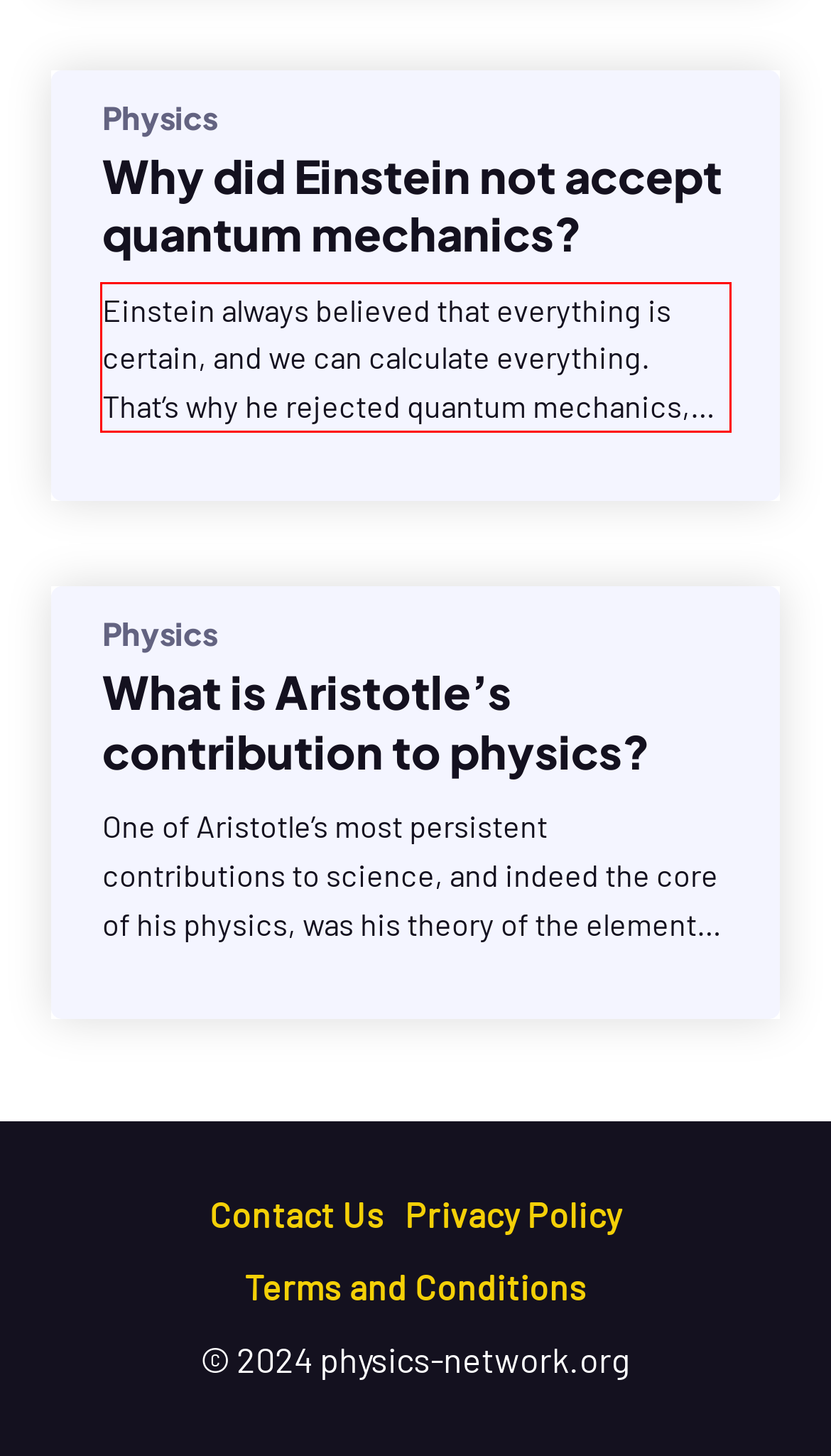You are provided with a screenshot of a webpage that includes a UI element enclosed in a red rectangle. Extract the text content inside this red rectangle.

Einstein always believed that everything is certain, and we can calculate everything. That’s why he rejected quantum mechanics, due to its factor of uncertainty. What did Einstein say about quantum physics? Albert Einstein famously said that quantum mechanics should allow two objects to affect each other’s behaviour instantly across vast distances, something he dubbed “spooky…